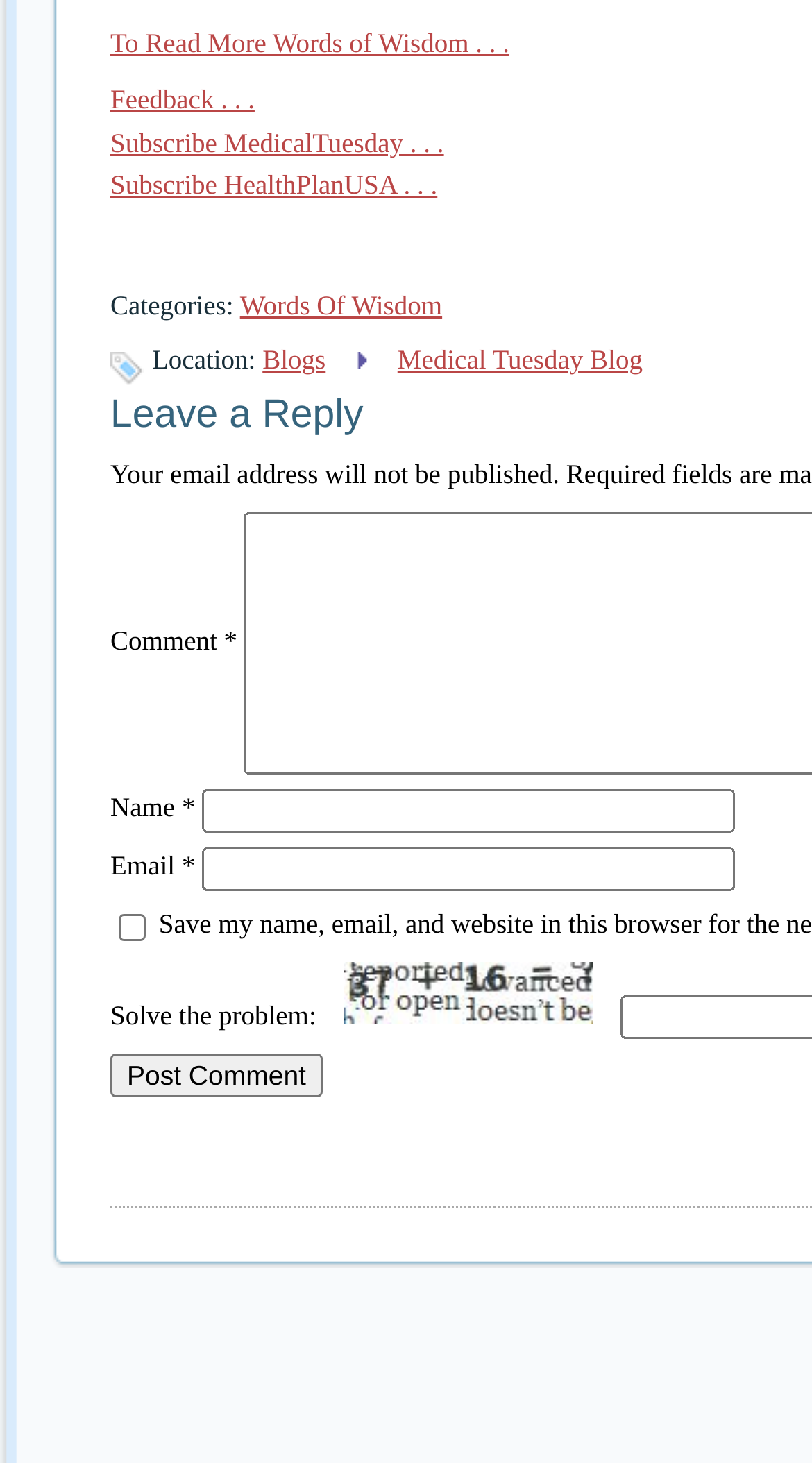Locate the bounding box coordinates of the clickable area to execute the instruction: "Visit the Words Of Wisdom category". Provide the coordinates as four float numbers between 0 and 1, represented as [left, top, right, bottom].

[0.295, 0.197, 0.545, 0.219]